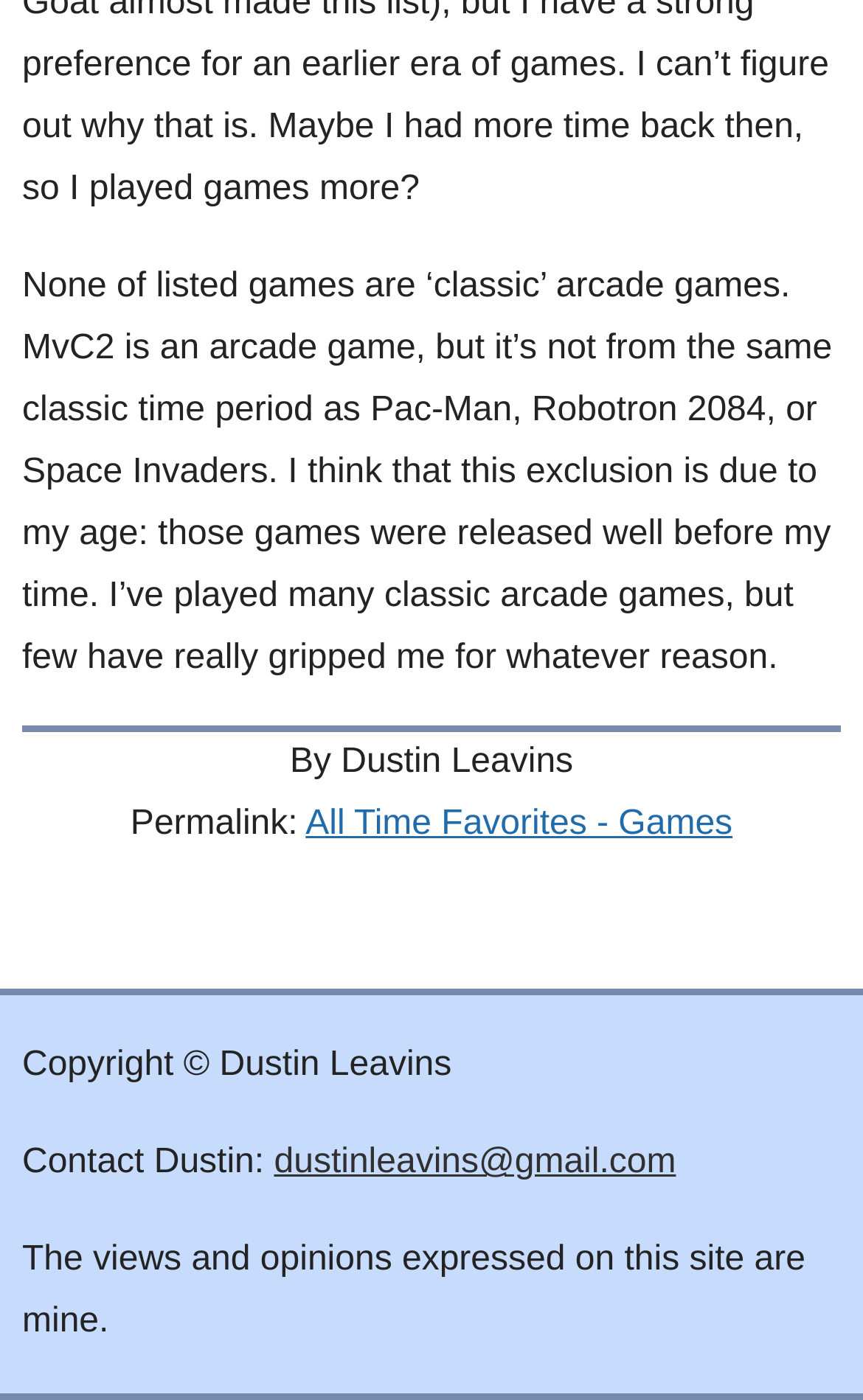Respond to the question below with a concise word or phrase:
What type of games is the author talking about?

Arcade games